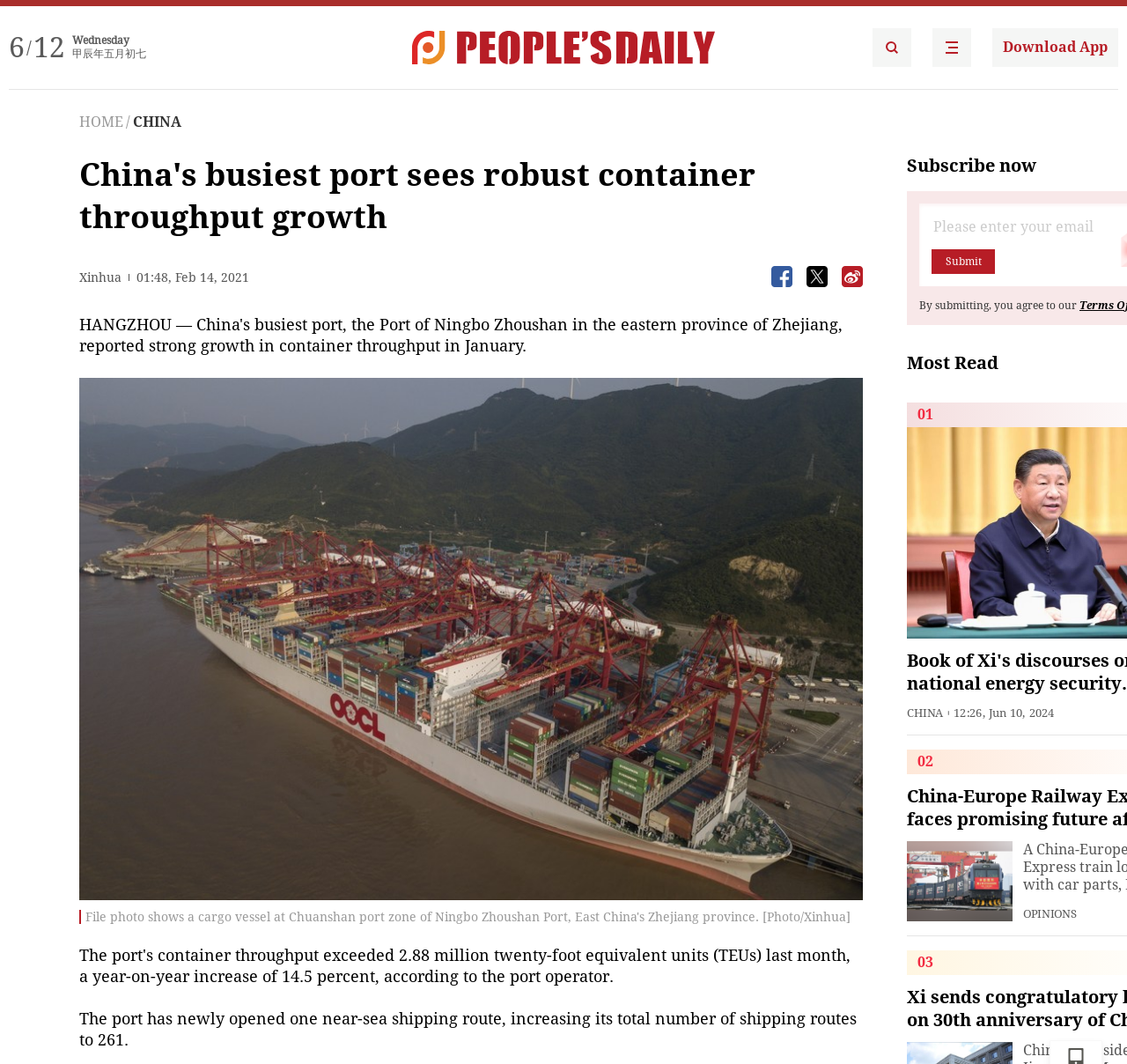Determine the bounding box for the UI element described here: "People's Daily Search Details".

[0.774, 0.026, 0.809, 0.063]